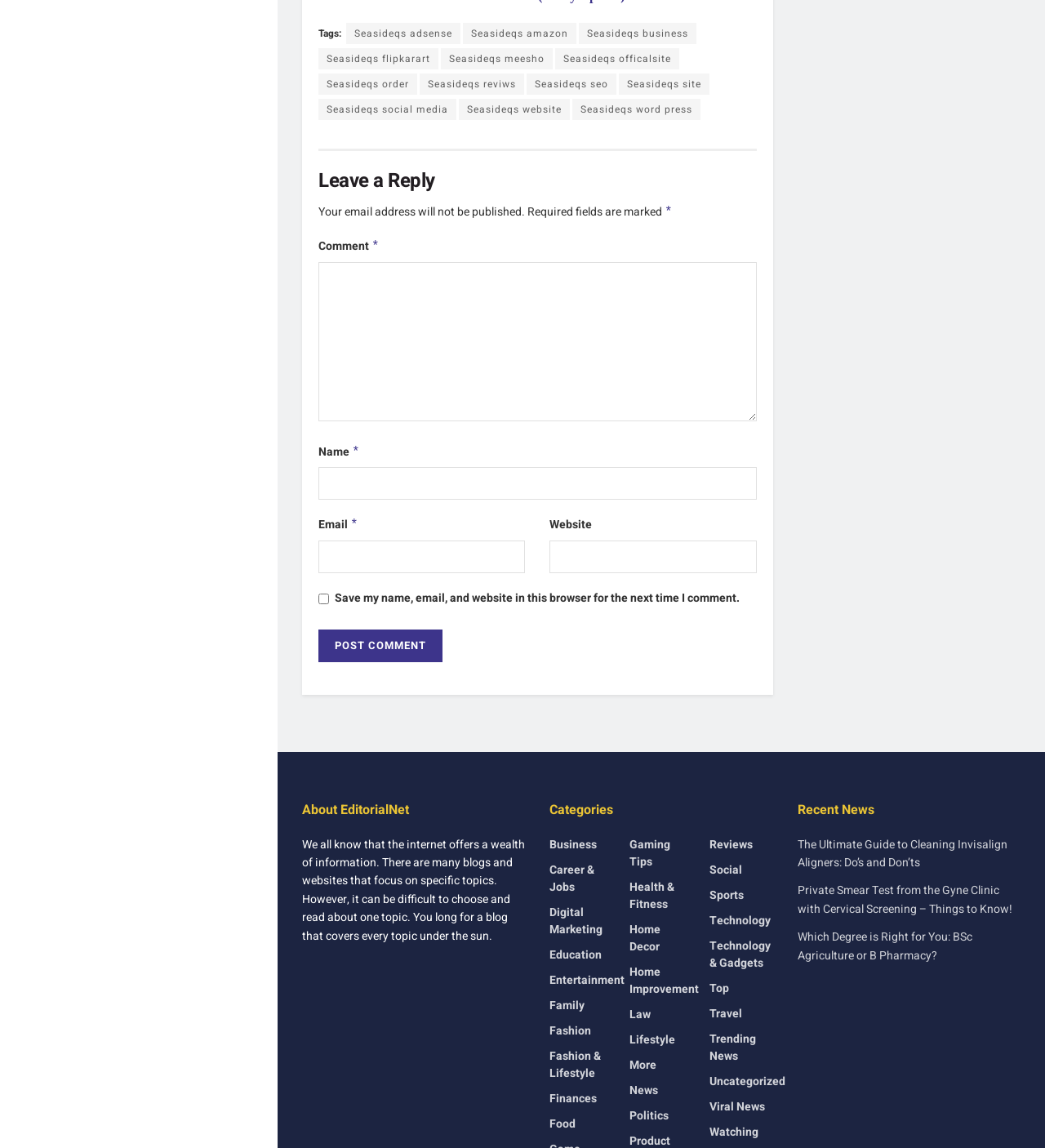Can you provide the bounding box coordinates for the element that should be clicked to implement the instruction: "Click on '+91 9960 62 0397'"?

None